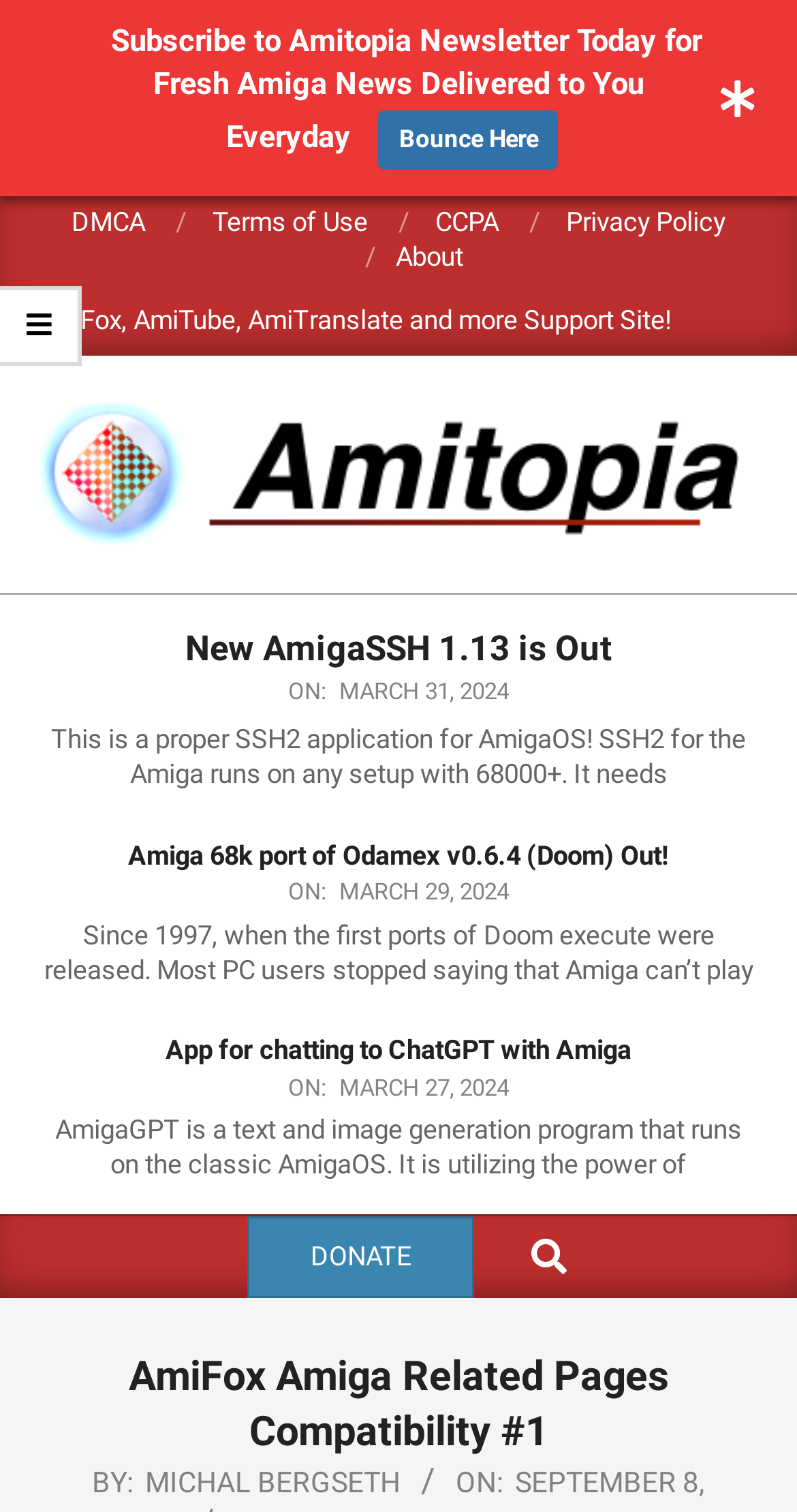What is the name of the Amiga magazine?
Refer to the image and answer the question using a single word or phrase.

Amitopia